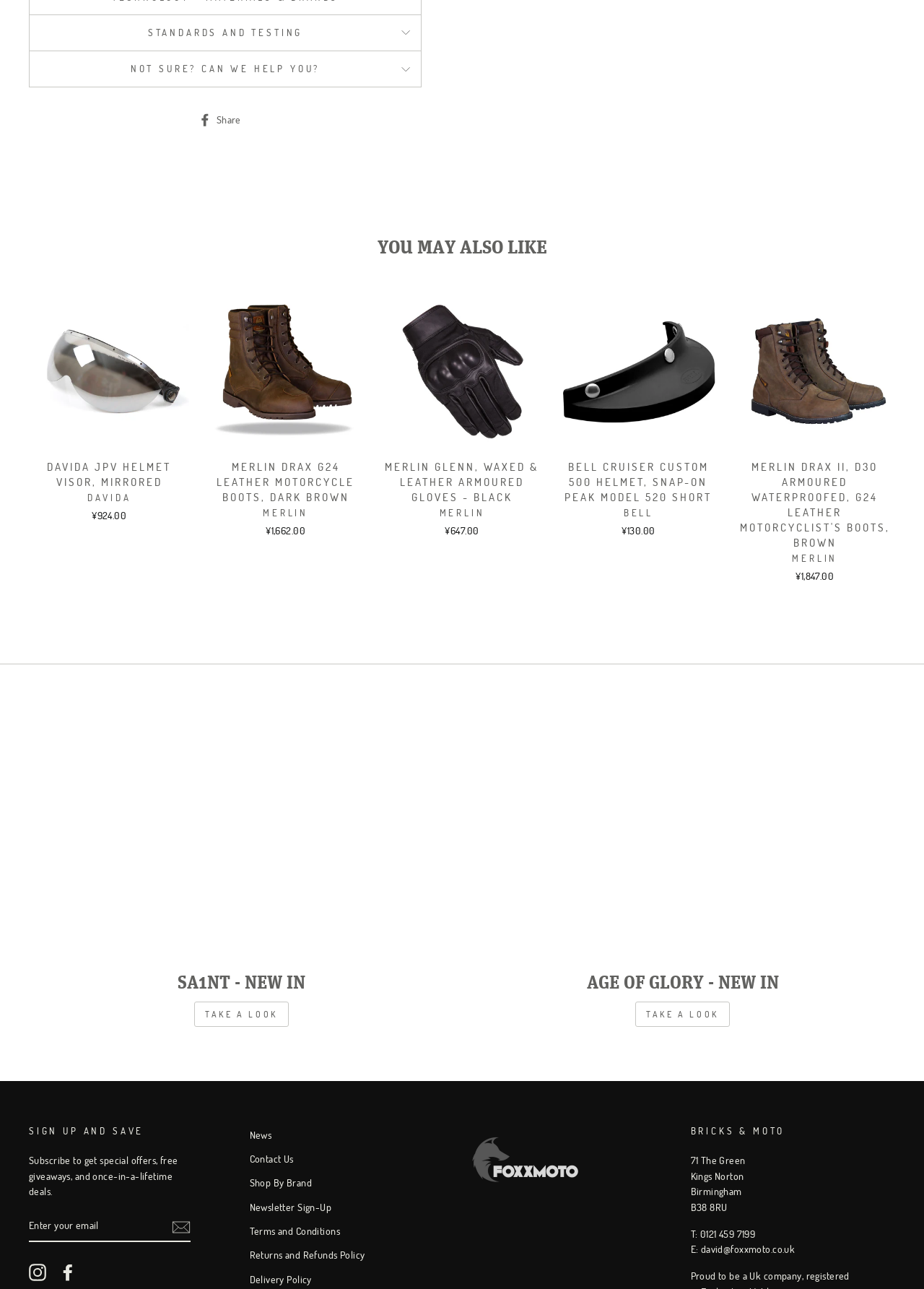Give a concise answer using one word or a phrase to the following question:
What type of products are displayed on this webpage?

Motorcycle gear